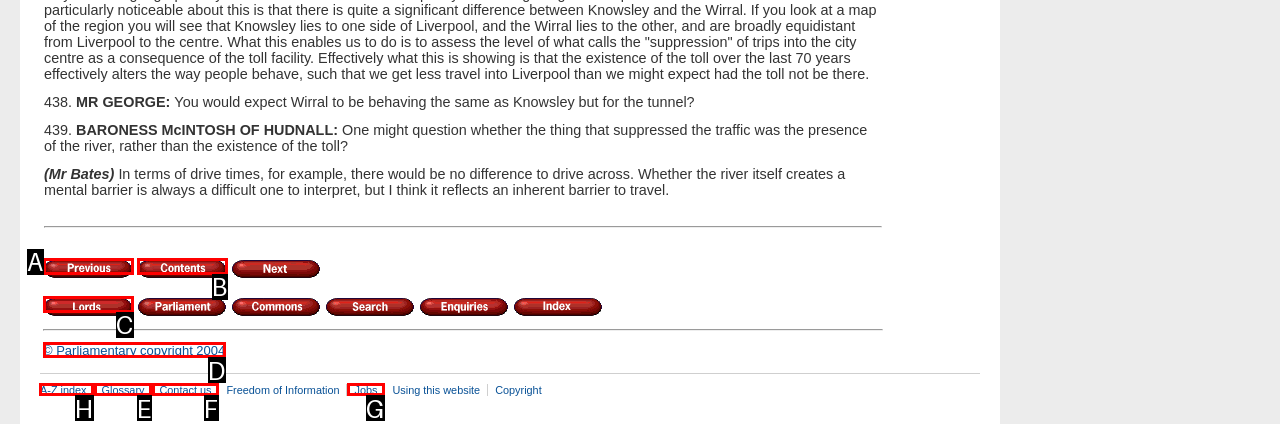From the options shown in the screenshot, tell me which lettered element I need to click to complete the task: view A-Z index.

H